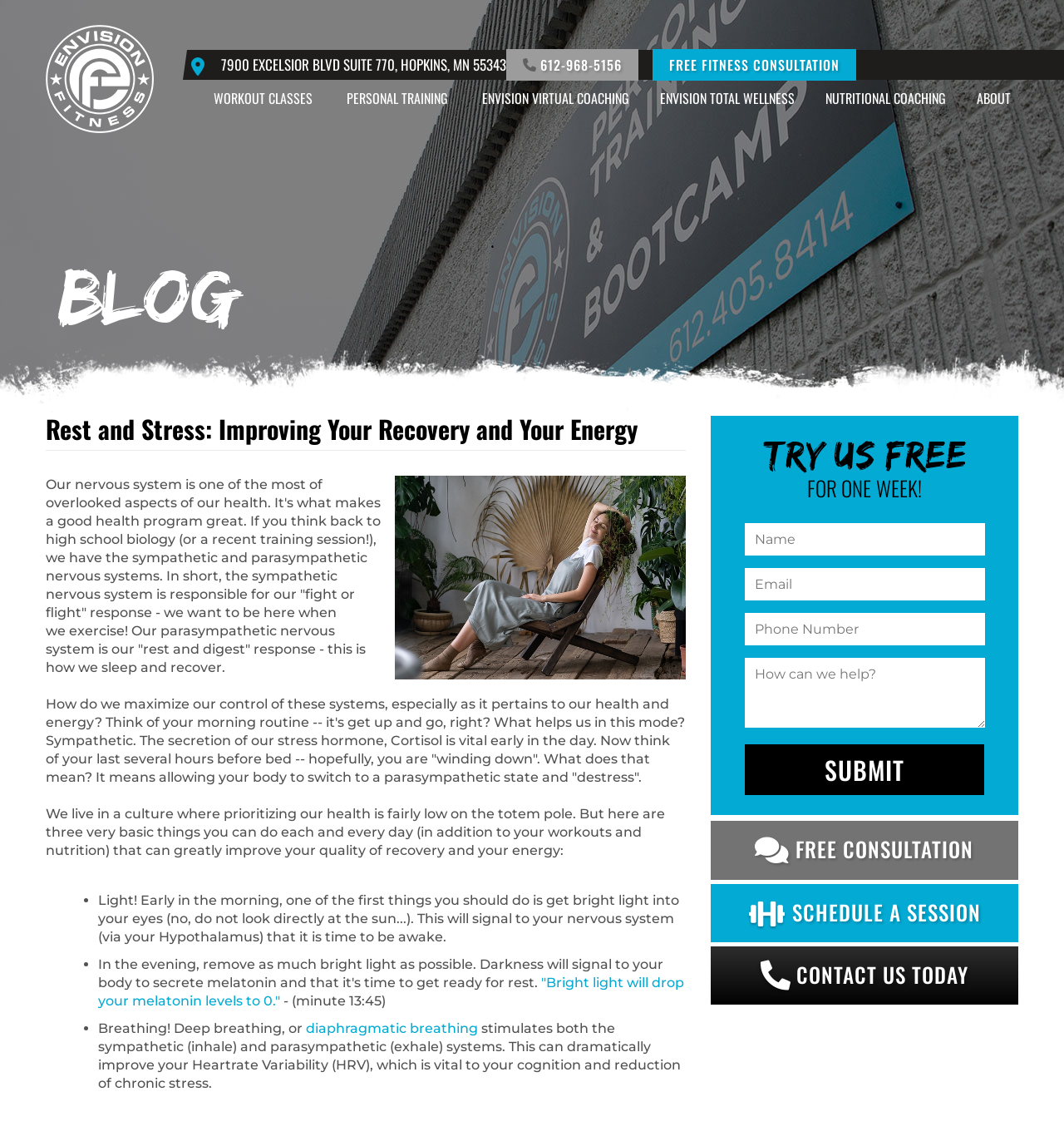Refer to the element description About and identify the corresponding bounding box in the screenshot. Format the coordinates as (top-left x, top-left y, bottom-right x, bottom-right y) with values in the range of 0 to 1.

[0.897, 0.07, 0.953, 0.102]